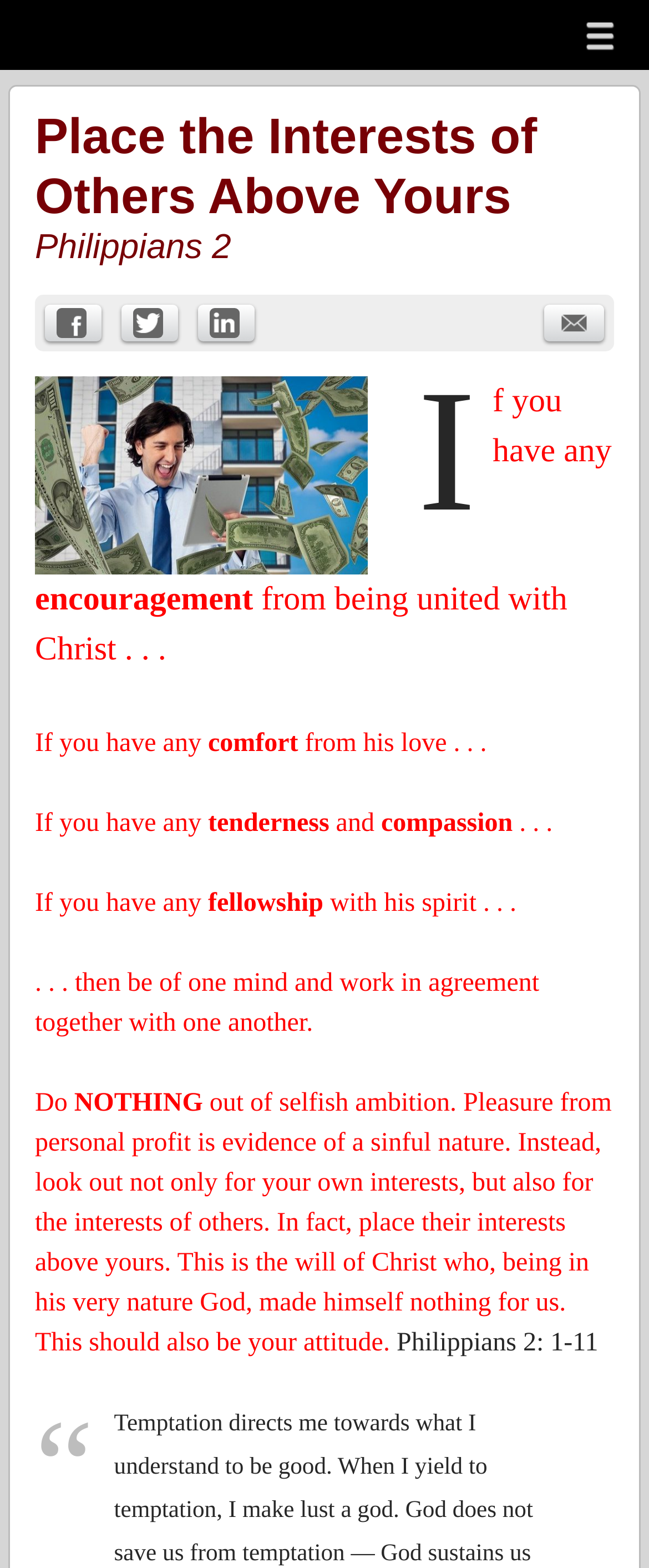Given the element description, predict the bounding box coordinates in the format (top-left x, top-left y, bottom-right x, bottom-right y). Make sure all values are between 0 and 1. Here is the element description: Skip to content

[0.02, 0.006, 0.242, 0.036]